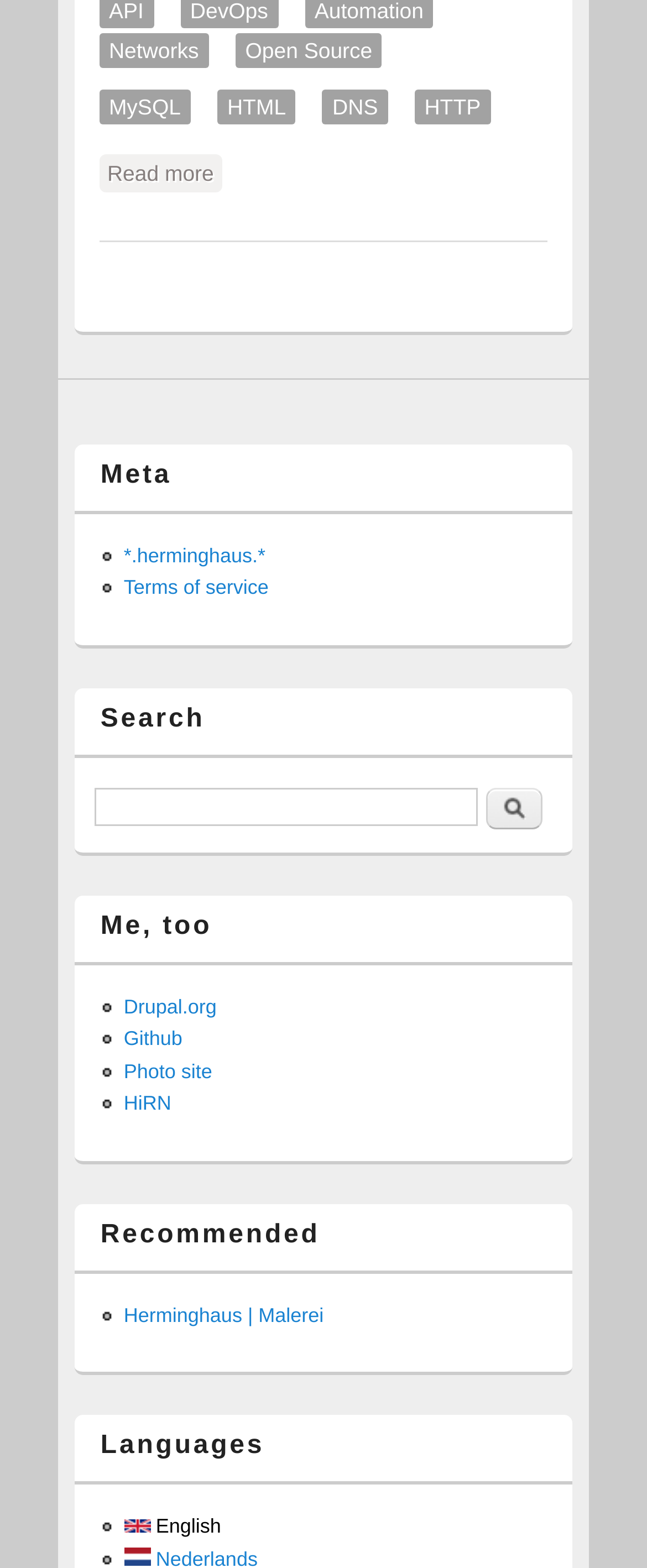Pinpoint the bounding box coordinates of the clickable element to carry out the following instruction: "Read more about LAMP based dynamic DNS over HTTP(s) on premises."

[0.153, 0.098, 0.343, 0.122]